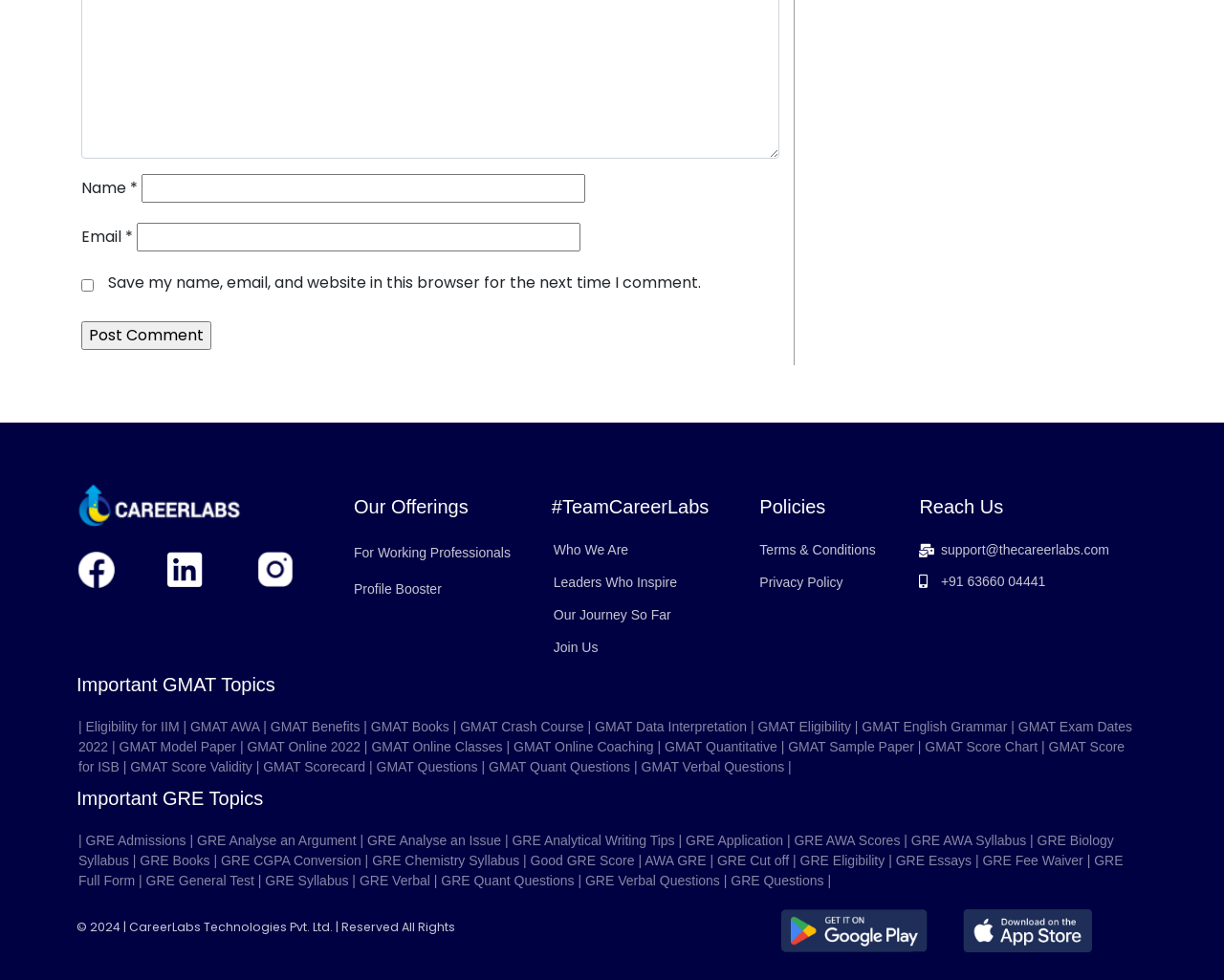Using the given description, provide the bounding box coordinates formatted as (top-left x, top-left y, bottom-right x, bottom-right y), with all values being floating point numbers between 0 and 1. Description: GMAT Crash Course

[0.376, 0.734, 0.48, 0.75]